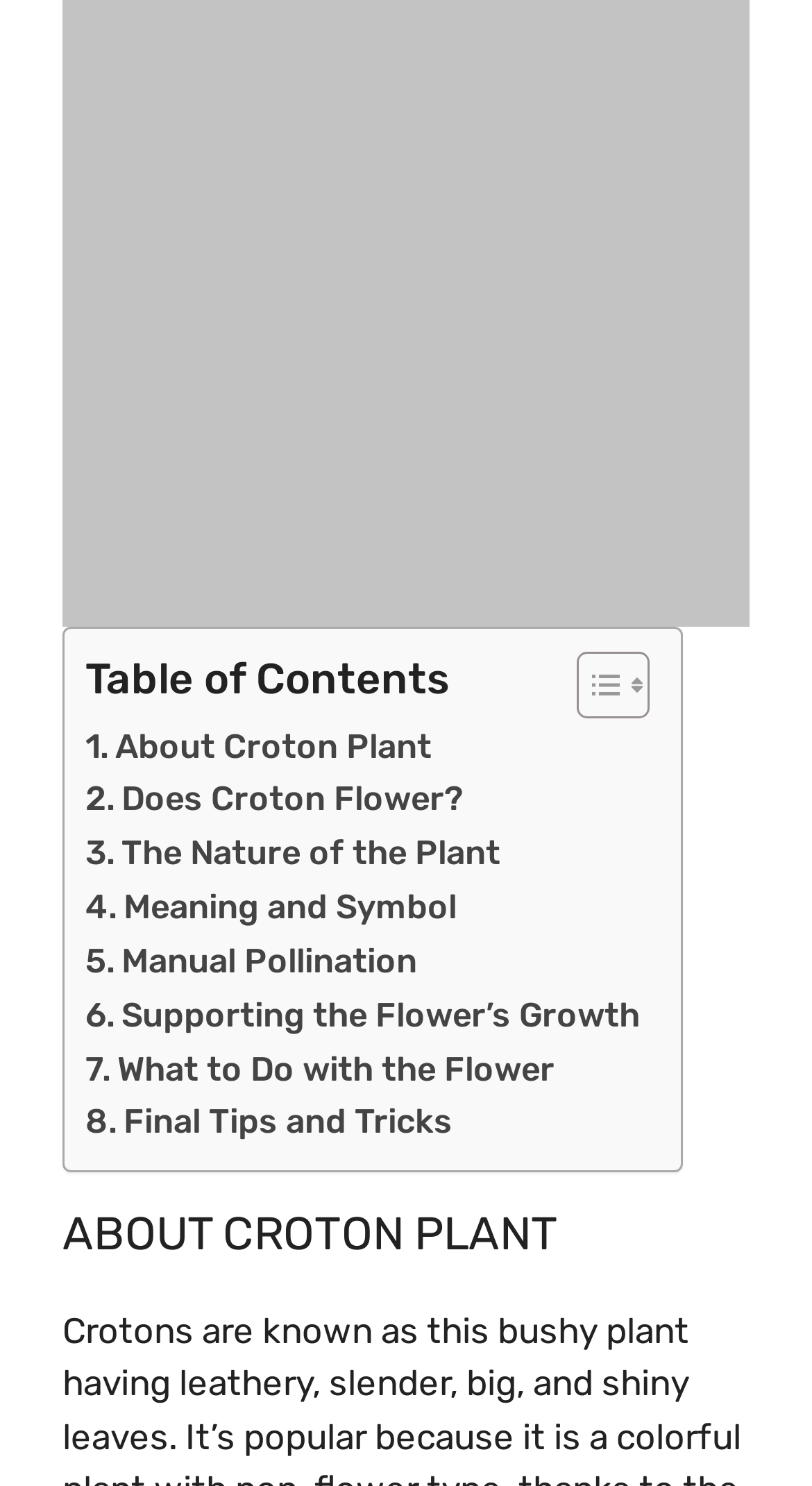Please specify the bounding box coordinates of the clickable section necessary to execute the following command: "Toggle Table of Content".

[0.672, 0.437, 0.788, 0.484]